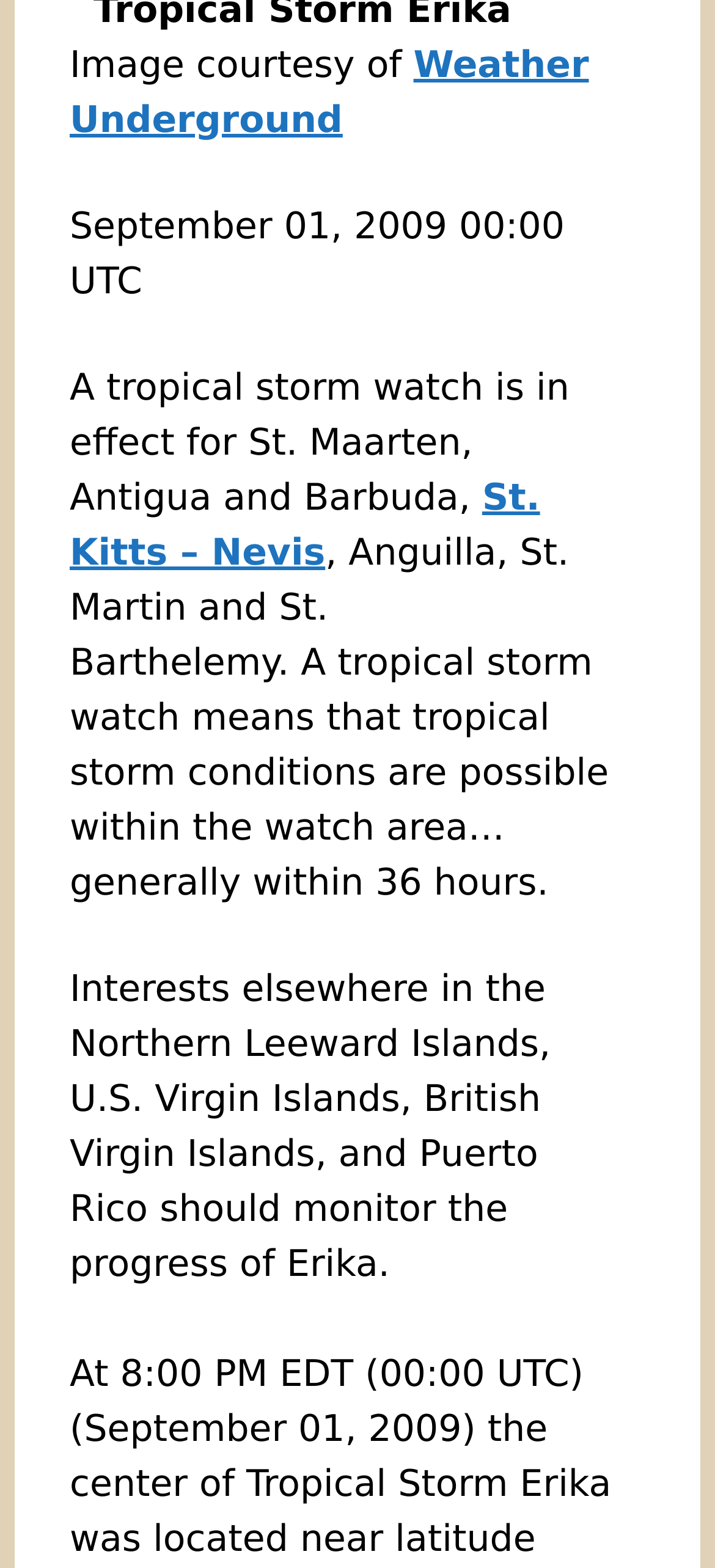Extract the bounding box coordinates for the HTML element that matches this description: "Weather Underground". The coordinates should be four float numbers between 0 and 1, i.e., [left, top, right, bottom].

[0.097, 0.027, 0.824, 0.09]